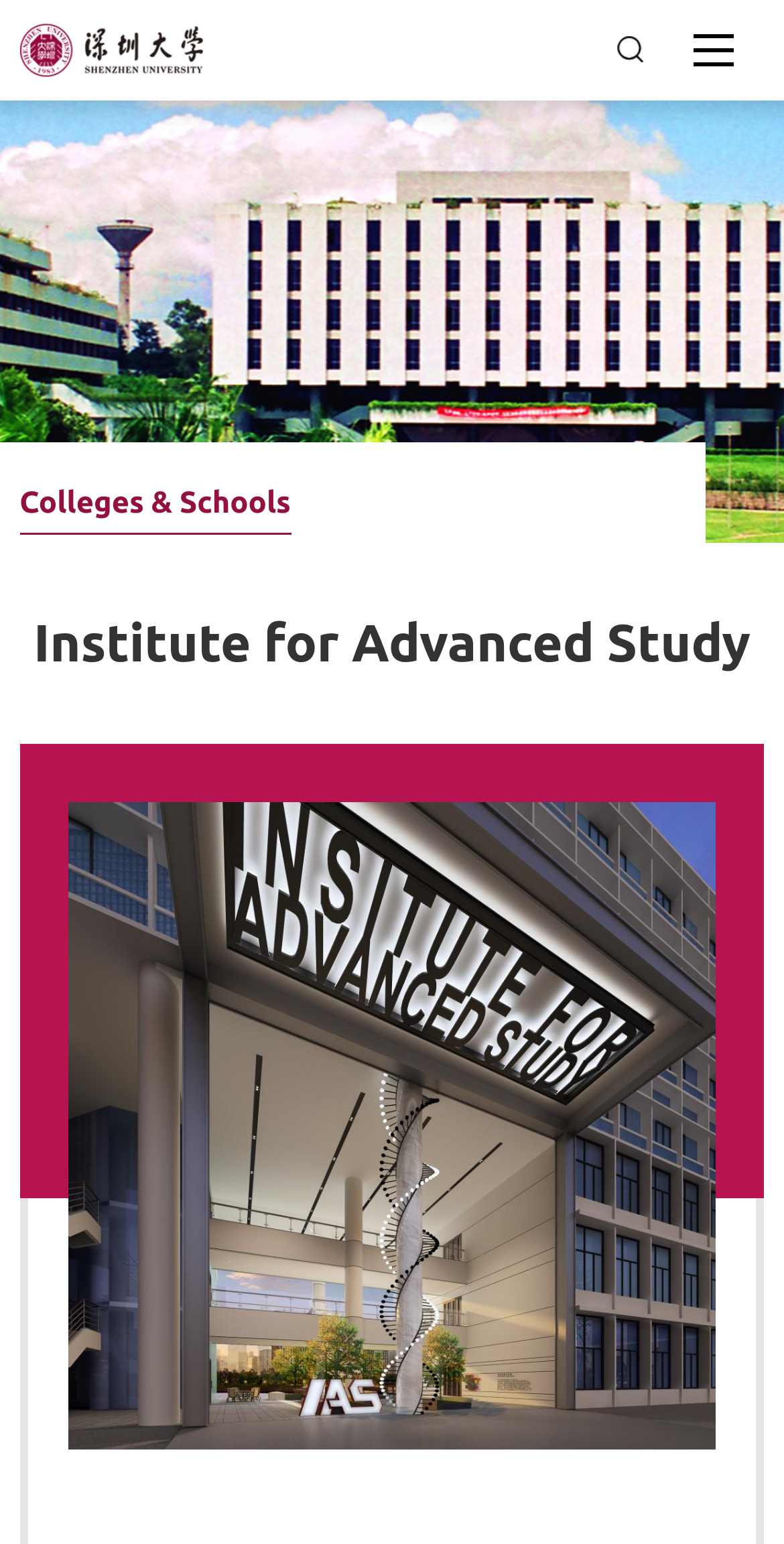What is the last item in the top navigation bar?
Based on the screenshot, answer the question with a single word or phrase.

Career